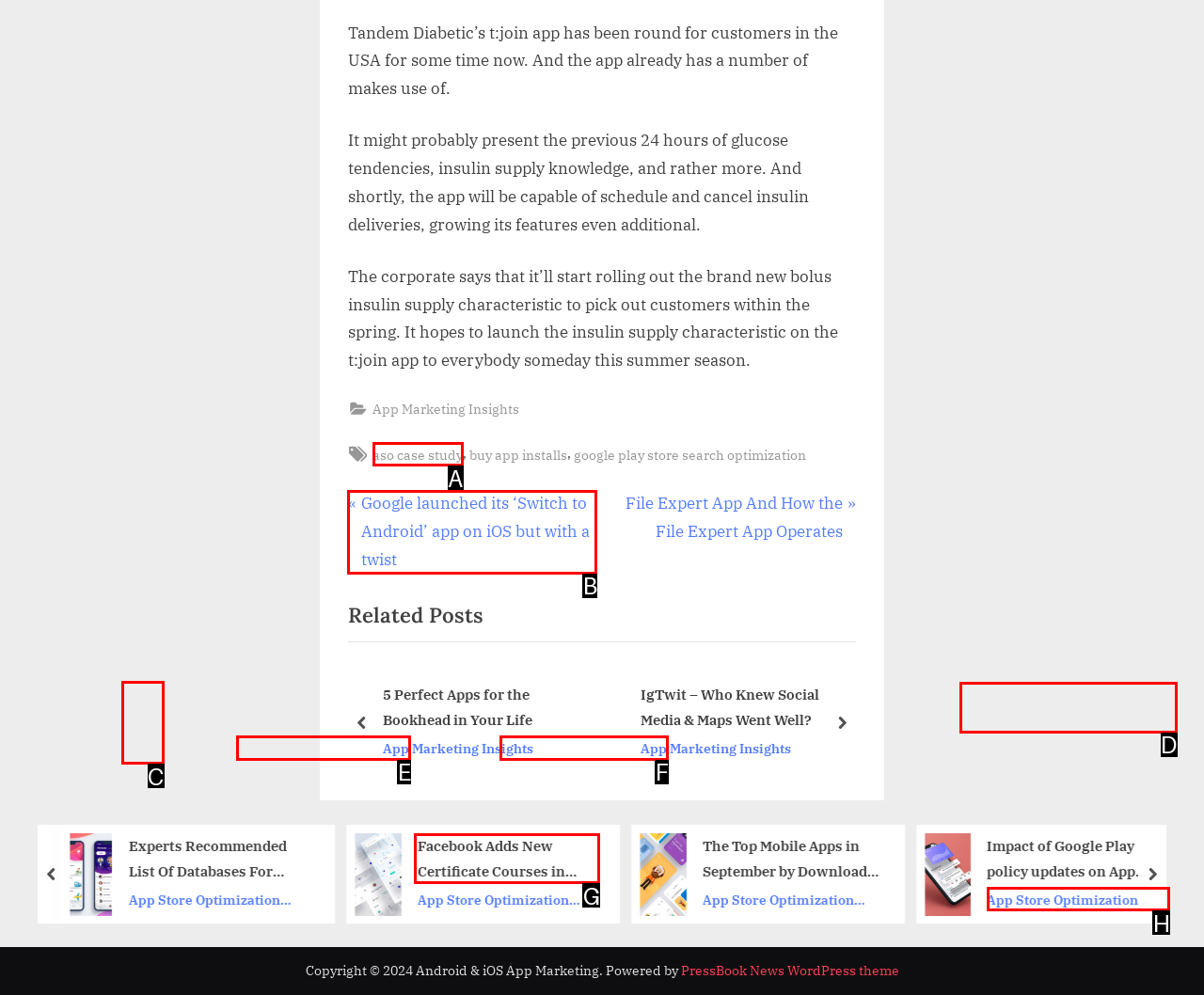Identify the correct UI element to click for this instruction: Read the previous post
Respond with the appropriate option's letter from the provided choices directly.

B